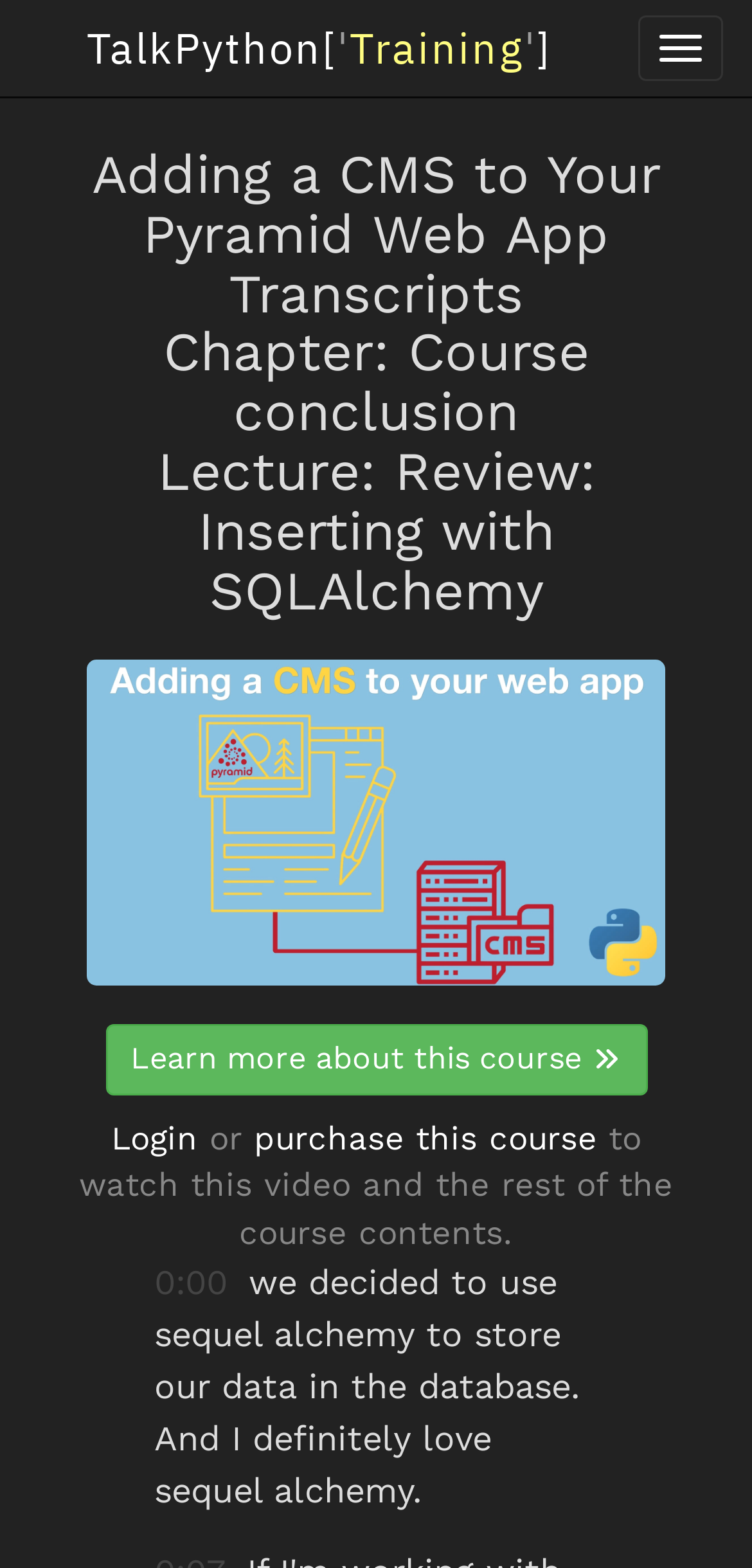Using the given element description, provide the bounding box coordinates (top-left x, top-left y, bottom-right x, bottom-right y) for the corresponding UI element in the screenshot: Learn more about this course

[0.14, 0.653, 0.86, 0.699]